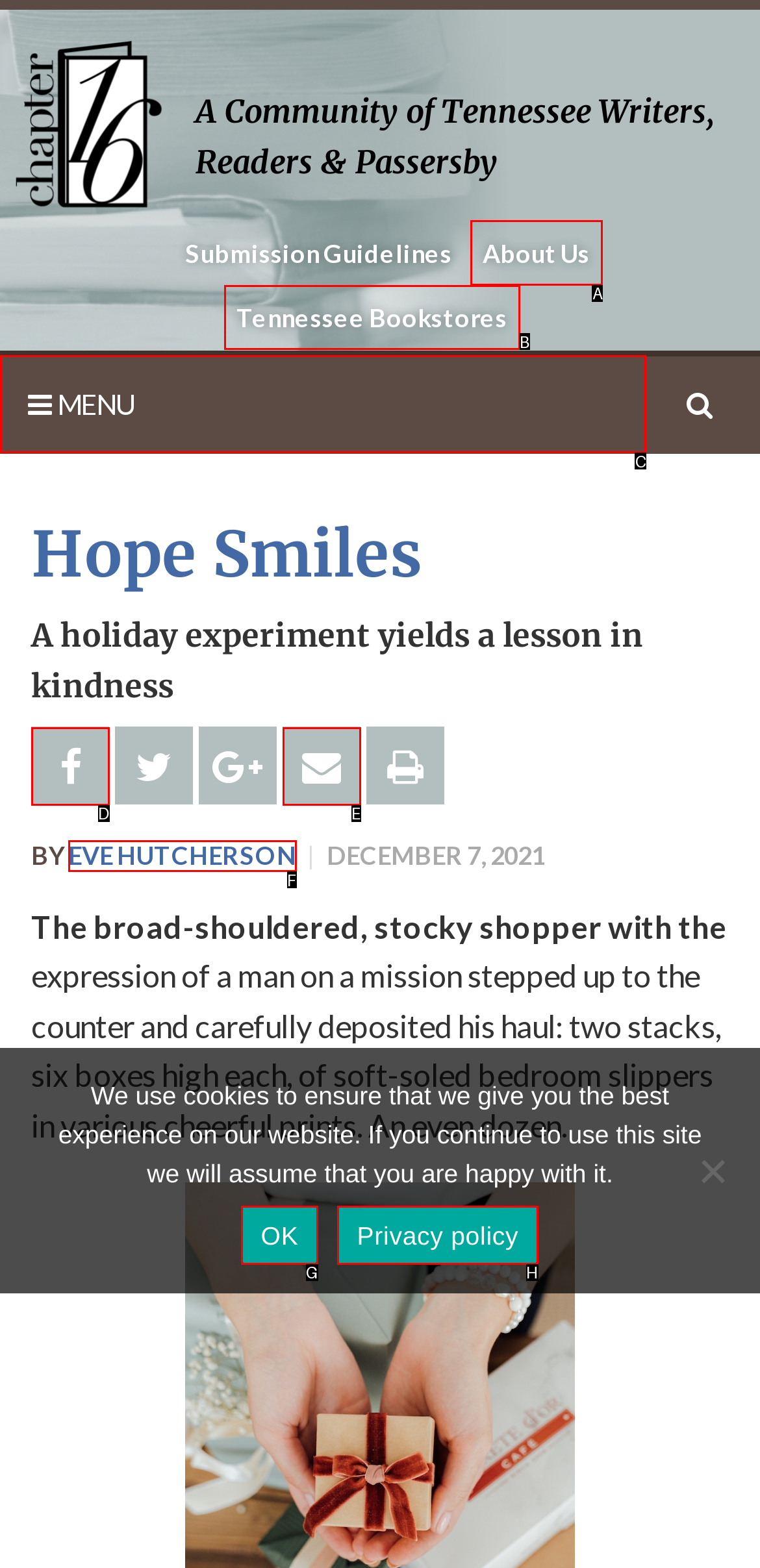Specify the letter of the UI element that should be clicked to achieve the following: Read the article by 'EVE HUTCHERSON'
Provide the corresponding letter from the choices given.

F